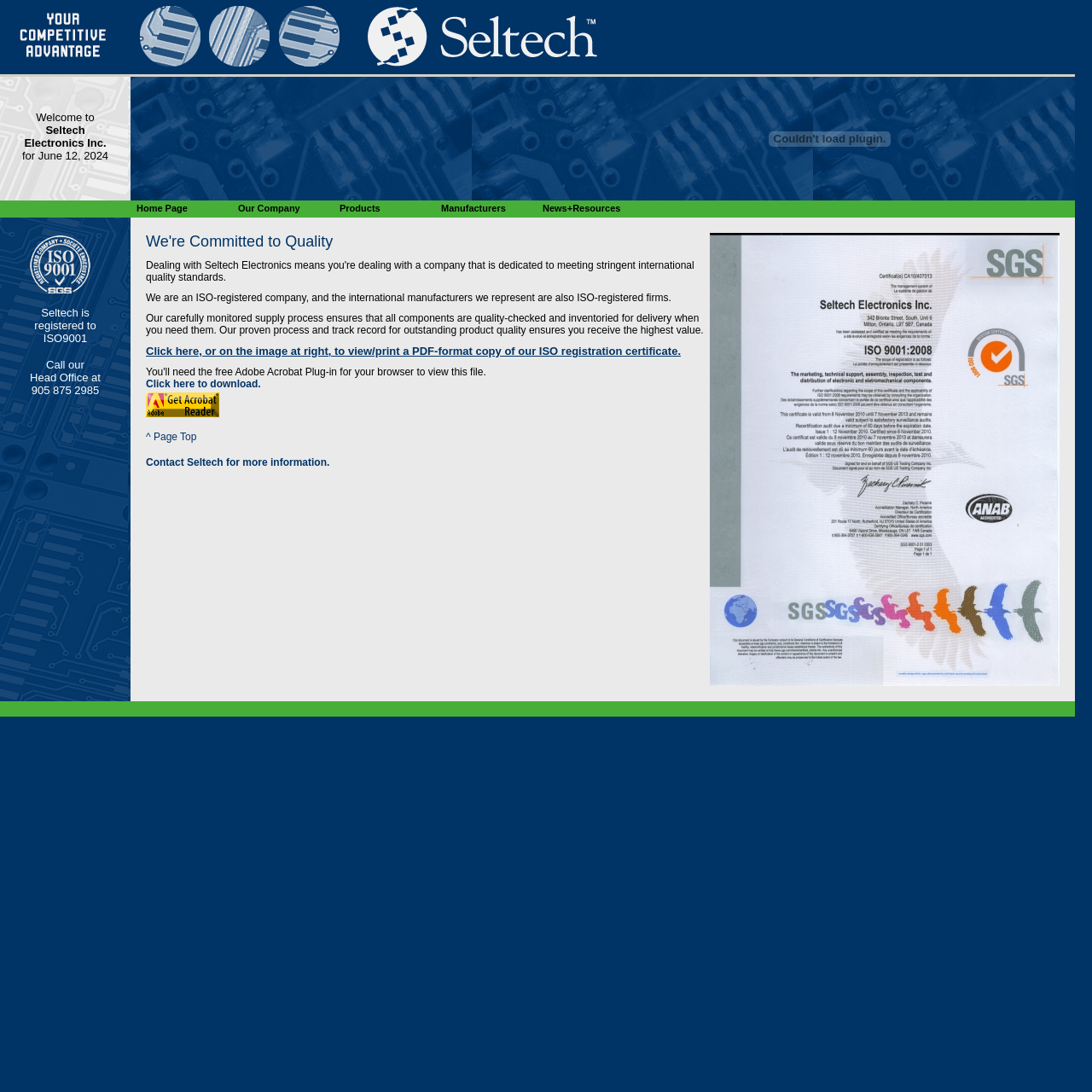Please look at the image and answer the question with a detailed explanation: What is the company name?

The company name is mentioned in the top-left corner of the webpage, and it is also part of the image description in the first row of the layout table.